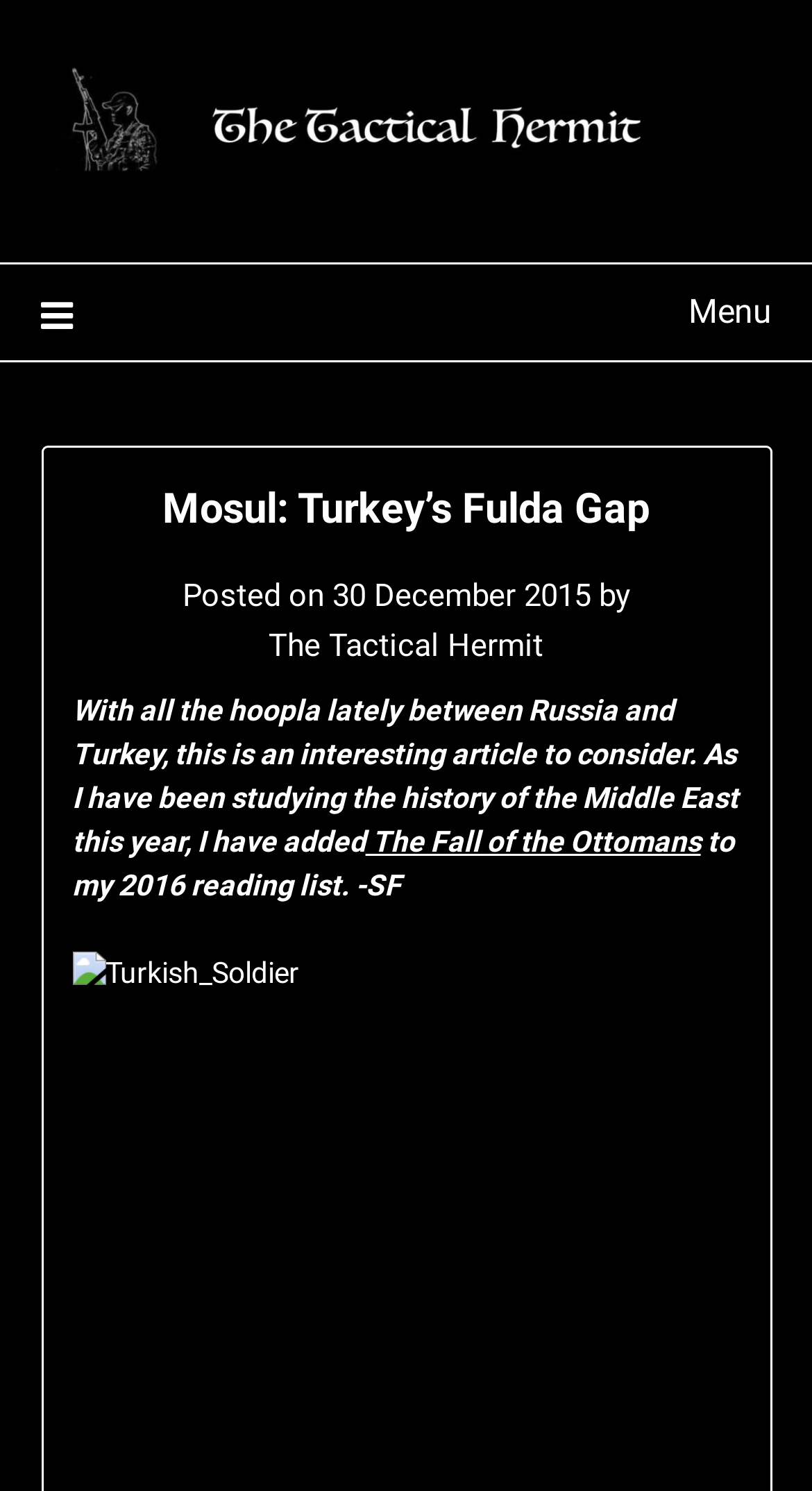Describe the webpage in detail, including text, images, and layout.

The webpage appears to be a blog post or article discussing the history of the Middle East, specifically the relationship between Russia and Turkey. At the top of the page, there is a link to the main menu, which is not expanded by default. Below the menu link, the title "Mosul: Turkey's Fulda Gap" is prominently displayed as a heading.

To the right of the title, there is a section with metadata about the post, including the date "30 December 2015" and the author "The Tactical Hermit". Below this section, there is a block of text that summarizes the article, mentioning the author's interest in the history of the Middle East and their decision to add a book, "The Fall of the Ottomans", to their 2016 reading list.

Below the summary text, there is an image of a Turkish soldier, which takes up a significant portion of the page. At the very bottom of the page, there is a small, empty space with a single non-breaking space character.

There are a total of 5 links on the page, including the main menu link, the date link, the author link, the book title link, and an additional link at the top of the page with no text.